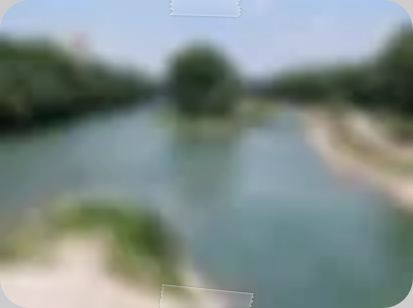What is the purpose of the natural landscape in the image?
Please use the visual content to give a single word or phrase answer.

reminder of urban planning